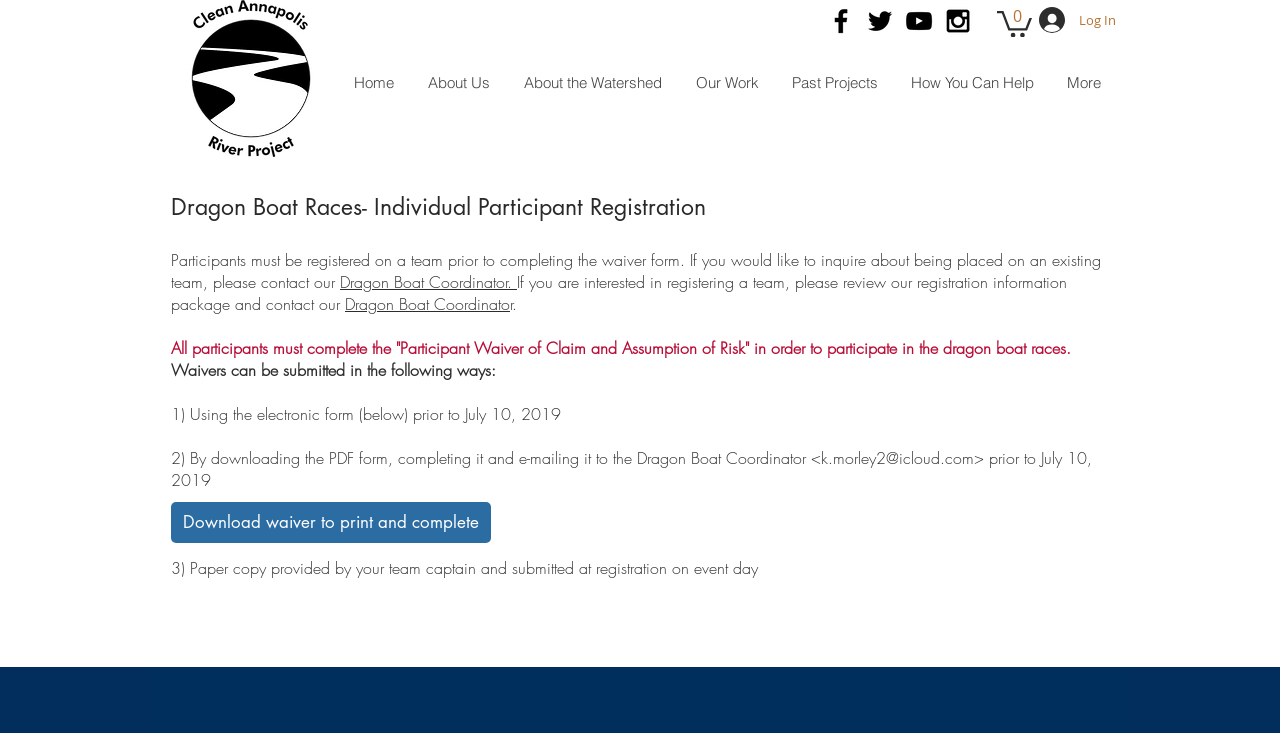What is the deadline for submitting waivers?
Examine the image and give a concise answer in one word or a short phrase.

July 10, 2019